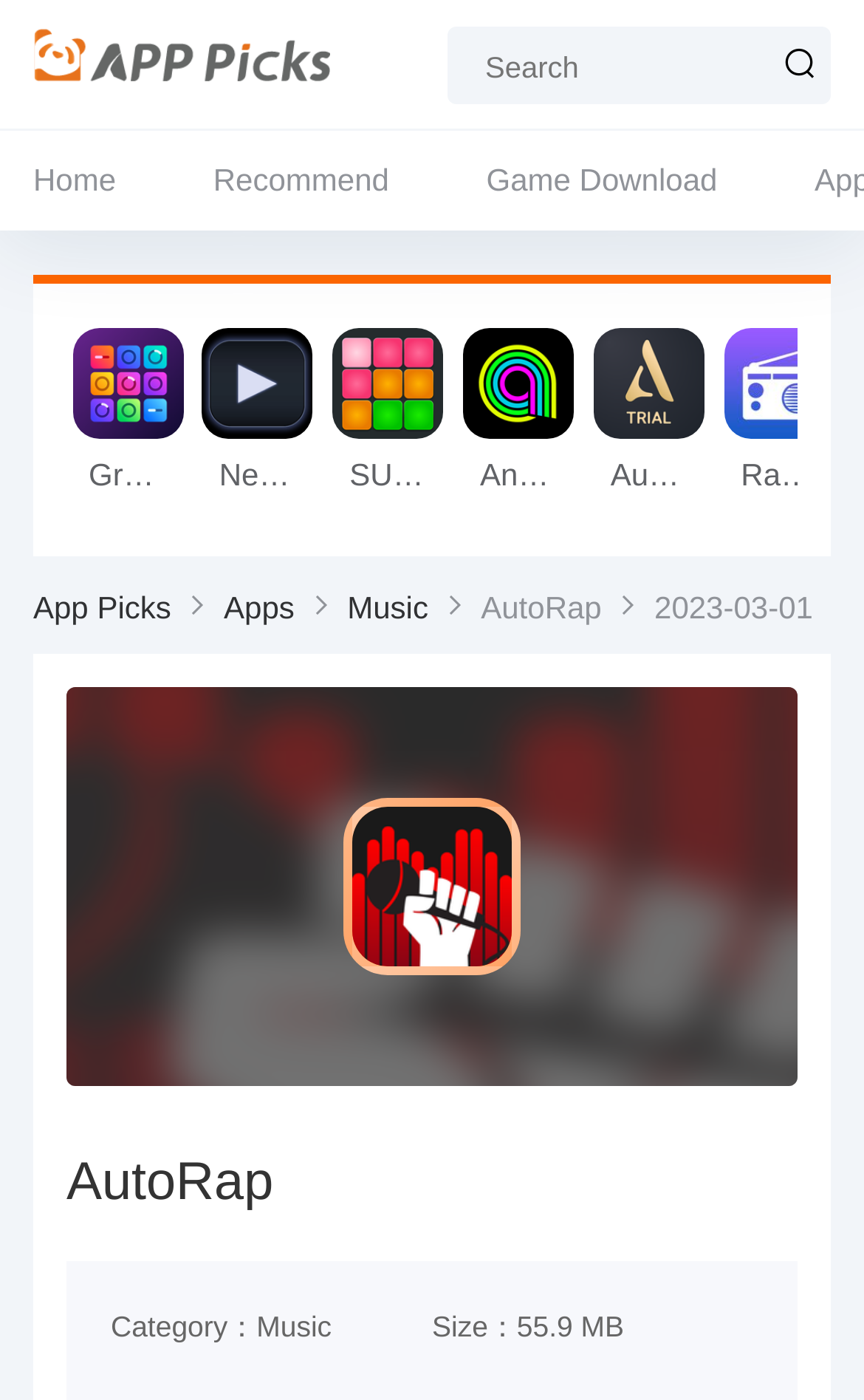What is the name of the app?
Using the visual information, reply with a single word or short phrase.

AutoRap